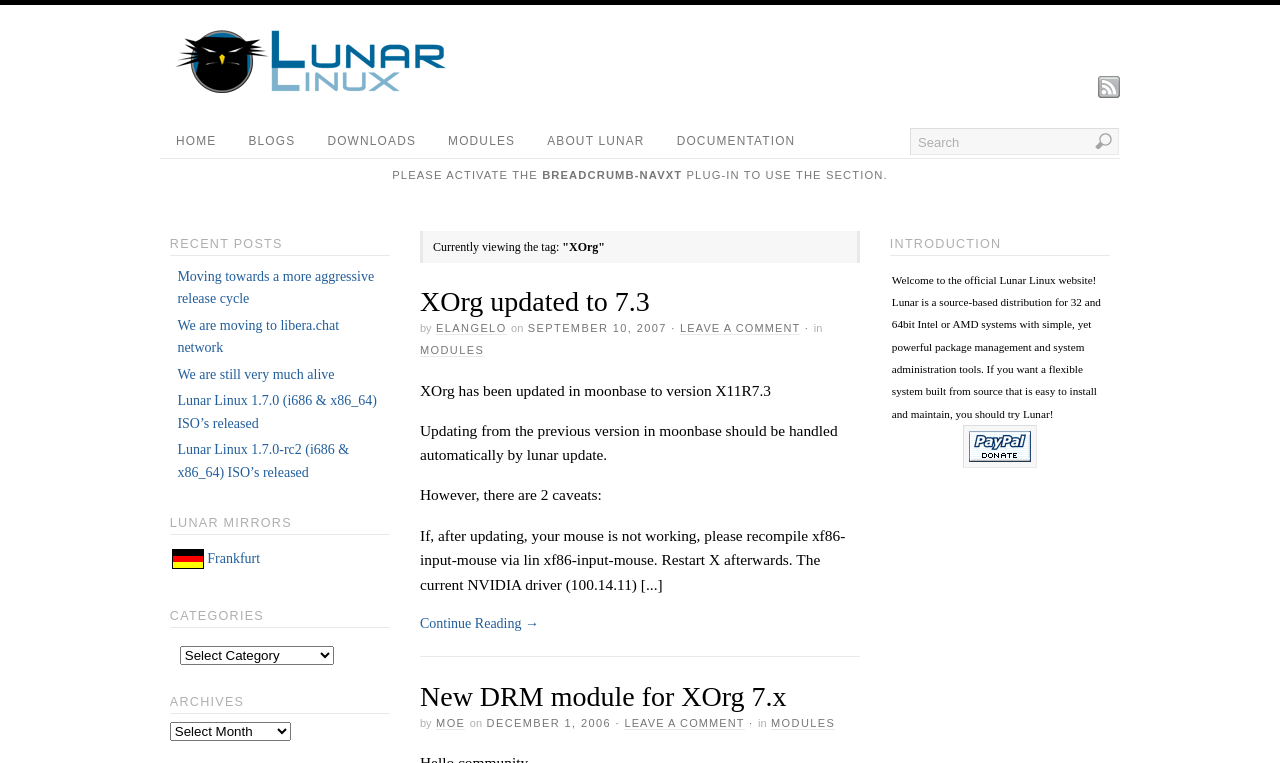Find the bounding box coordinates of the element I should click to carry out the following instruction: "Search for something".

[0.711, 0.168, 0.874, 0.204]